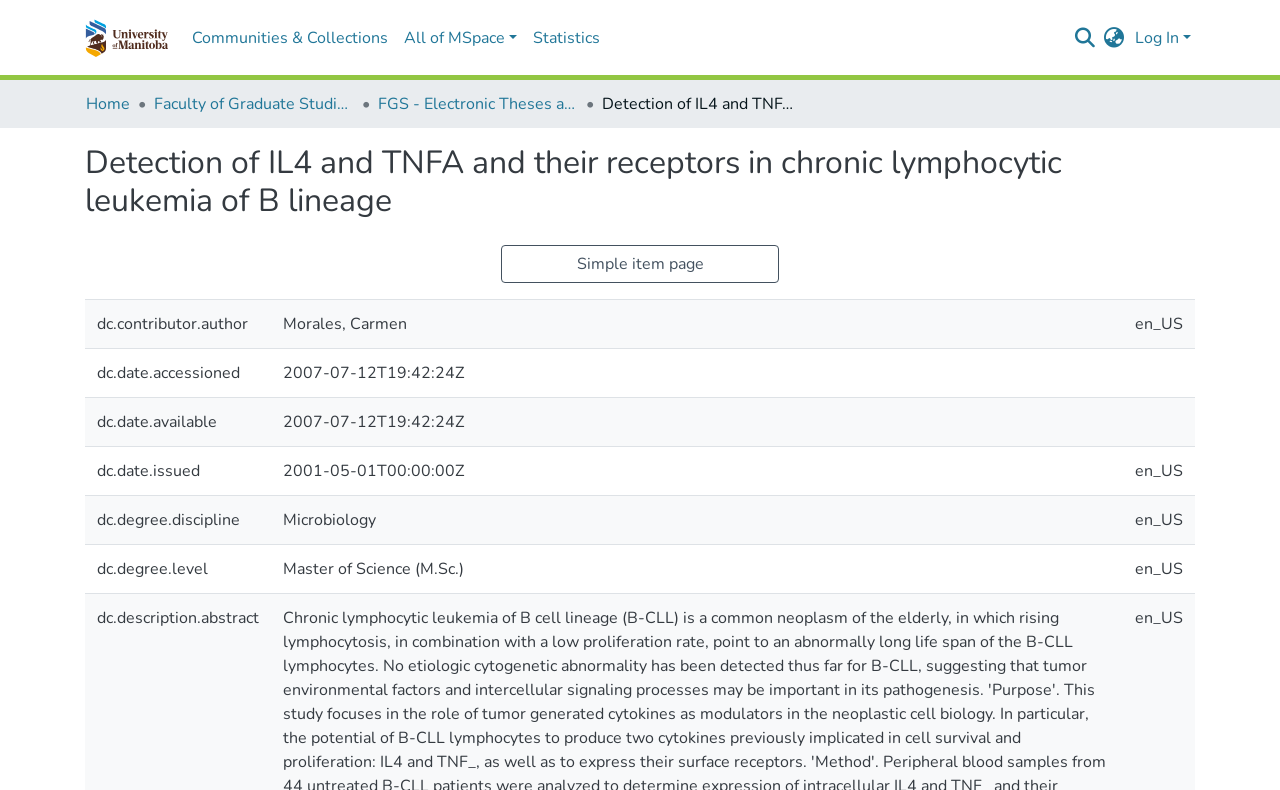What is the name of the author?
Examine the image closely and answer the question with as much detail as possible.

The answer can be found in the gridcell with the label 'dc.contributor.author' which contains the text 'Morales, Carmen'.